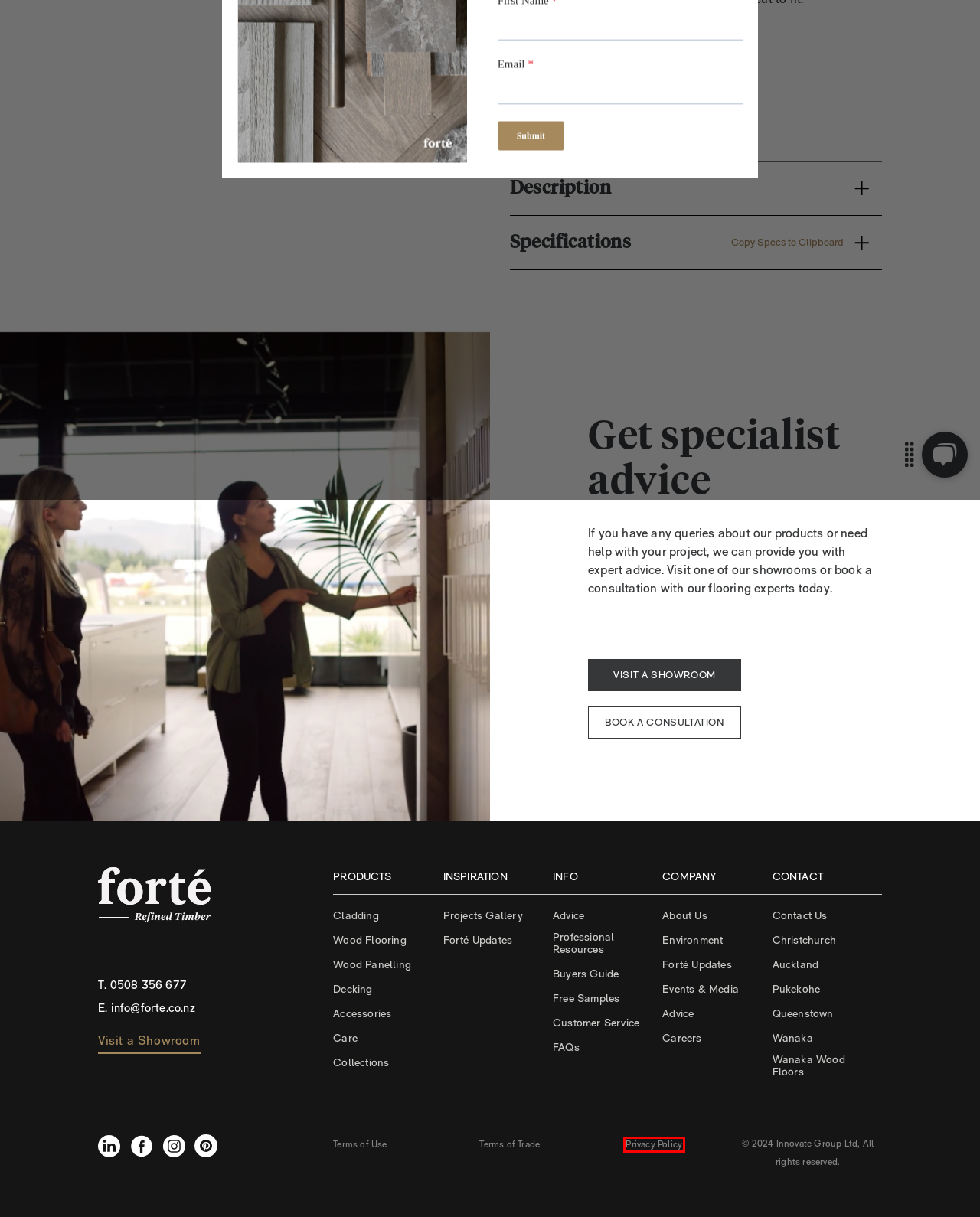Given a screenshot of a webpage with a red bounding box around a UI element, please identify the most appropriate webpage description that matches the new webpage after you click on the element. Here are the candidates:
A. Privacy Policy | Forté - NZ
B. Articles | Products
C. Resources | Forté Flooring
D. Premium Millboard Envello Cladding | Low Maintenance | Forté - NZ
E. Flooring Free Samples | Decking Samples | Wall Panelling Samples | Forté - NZ
F. Terms of Use | Forté - NZ
G. Articles | Maintenance
H. Forté Auckland Showroom | Forté - NZ

A